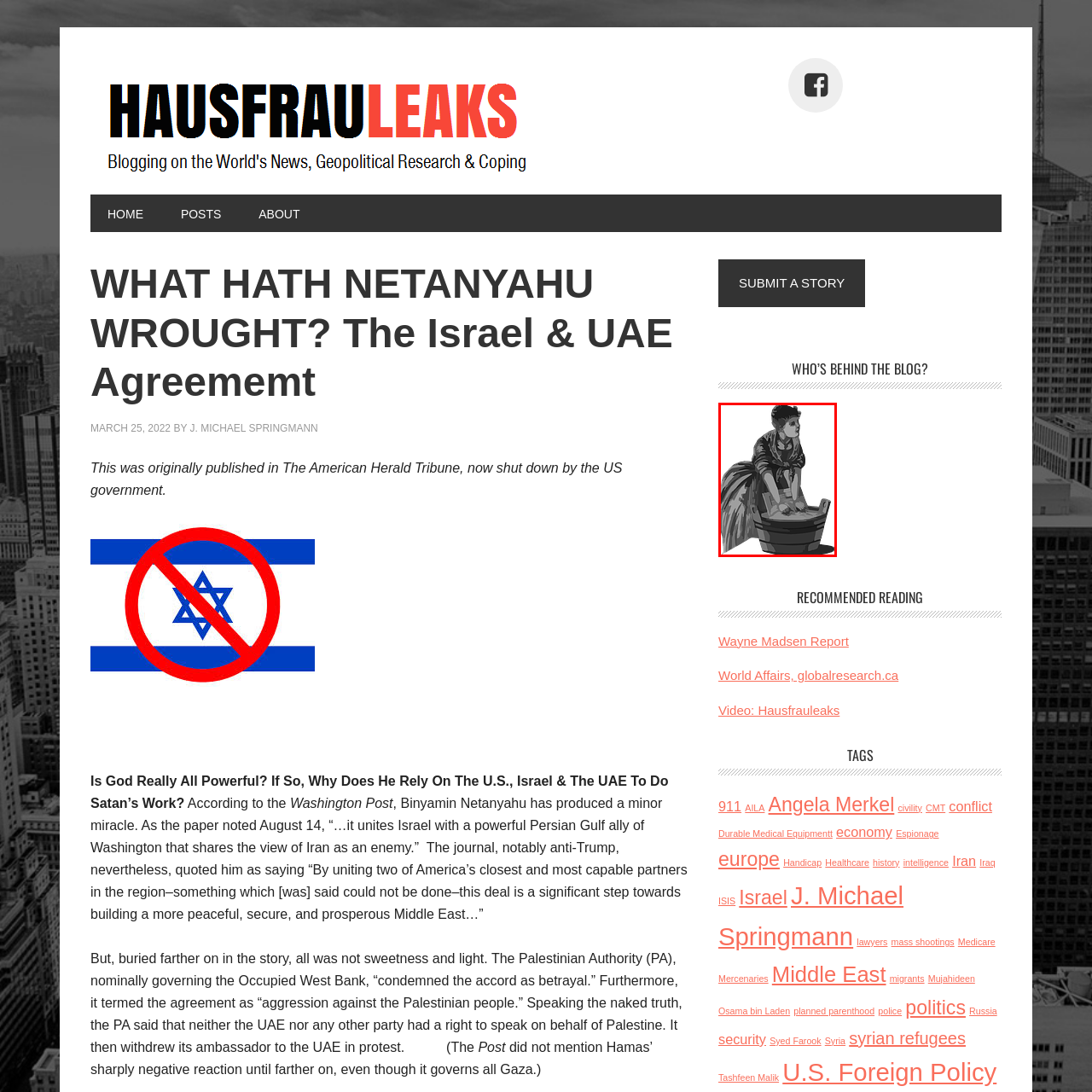Please scrutinize the image encapsulated by the red bounding box and provide an elaborate answer to the next question based on the details in the image: What is the color scheme of the woman's depiction?

The caption explicitly states that the woman is portrayed in a monochrome style, which means that the image is rendered in shades of a single color, typically black and white.